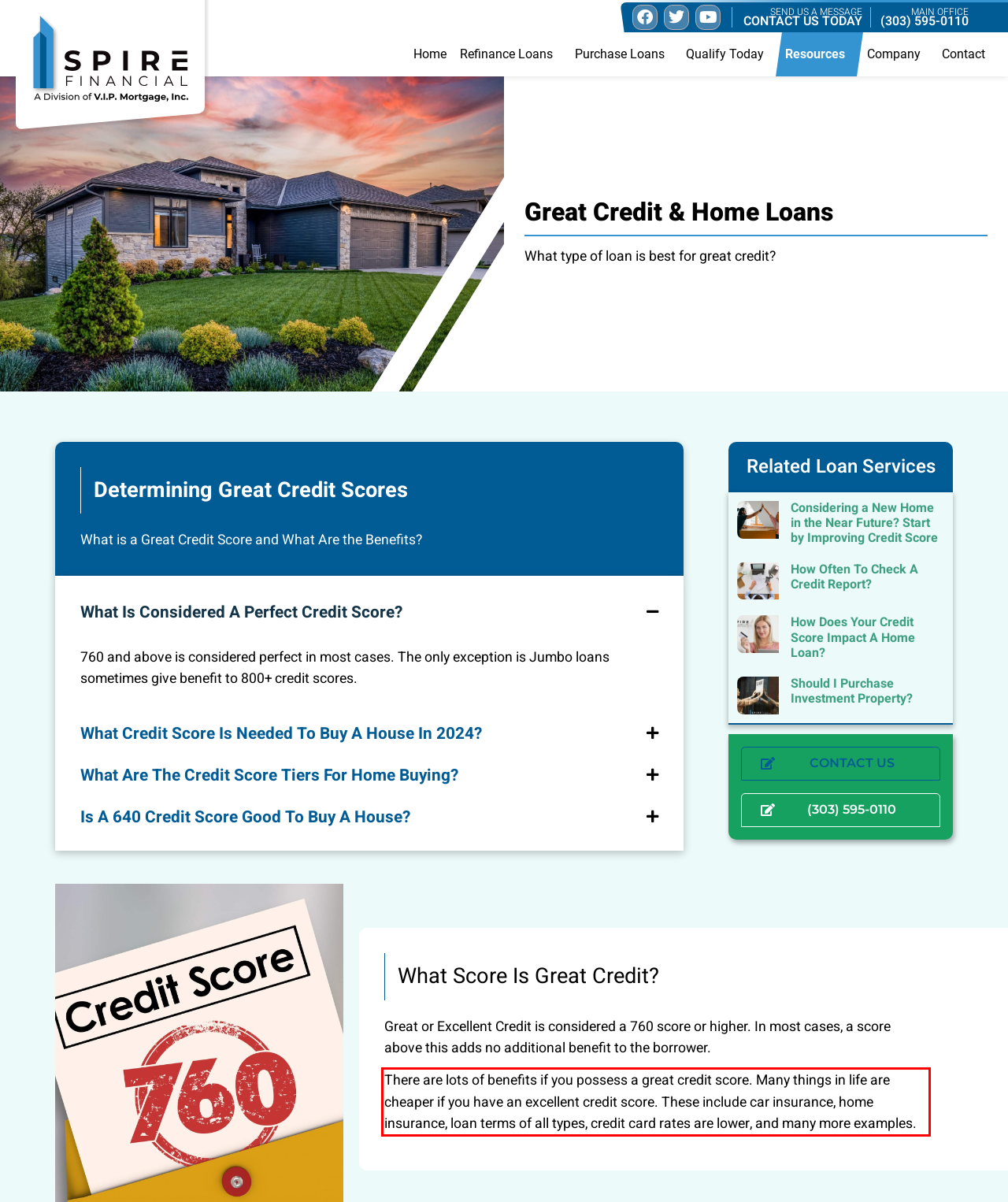Look at the provided screenshot of the webpage and perform OCR on the text within the red bounding box.

There are lots of benefits if you possess a great credit score. Many things in life are cheaper if you have an excellent credit score. These include car insurance, home insurance, loan terms of all types, credit card rates are lower, and many more examples.